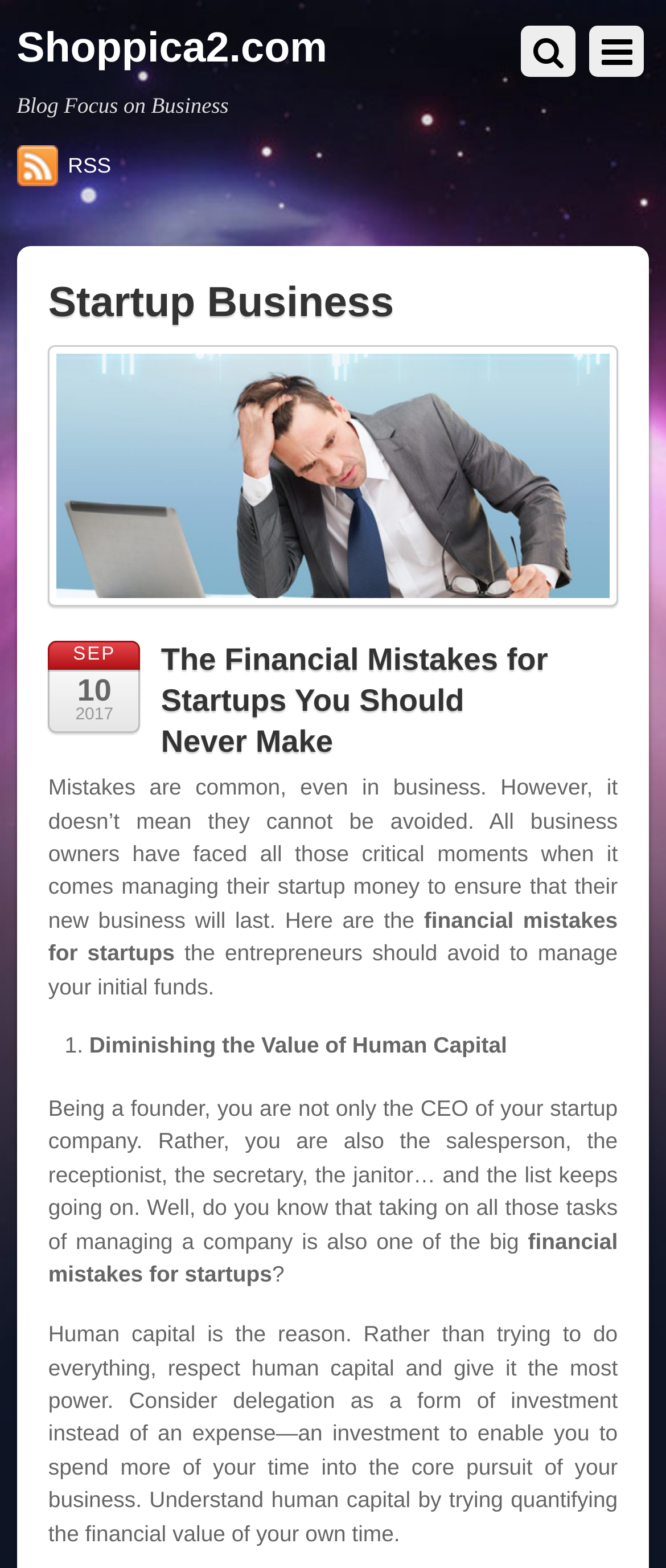What is the topic of the article?
Provide a concise answer using a single word or phrase based on the image.

Financial Mistakes for Startups